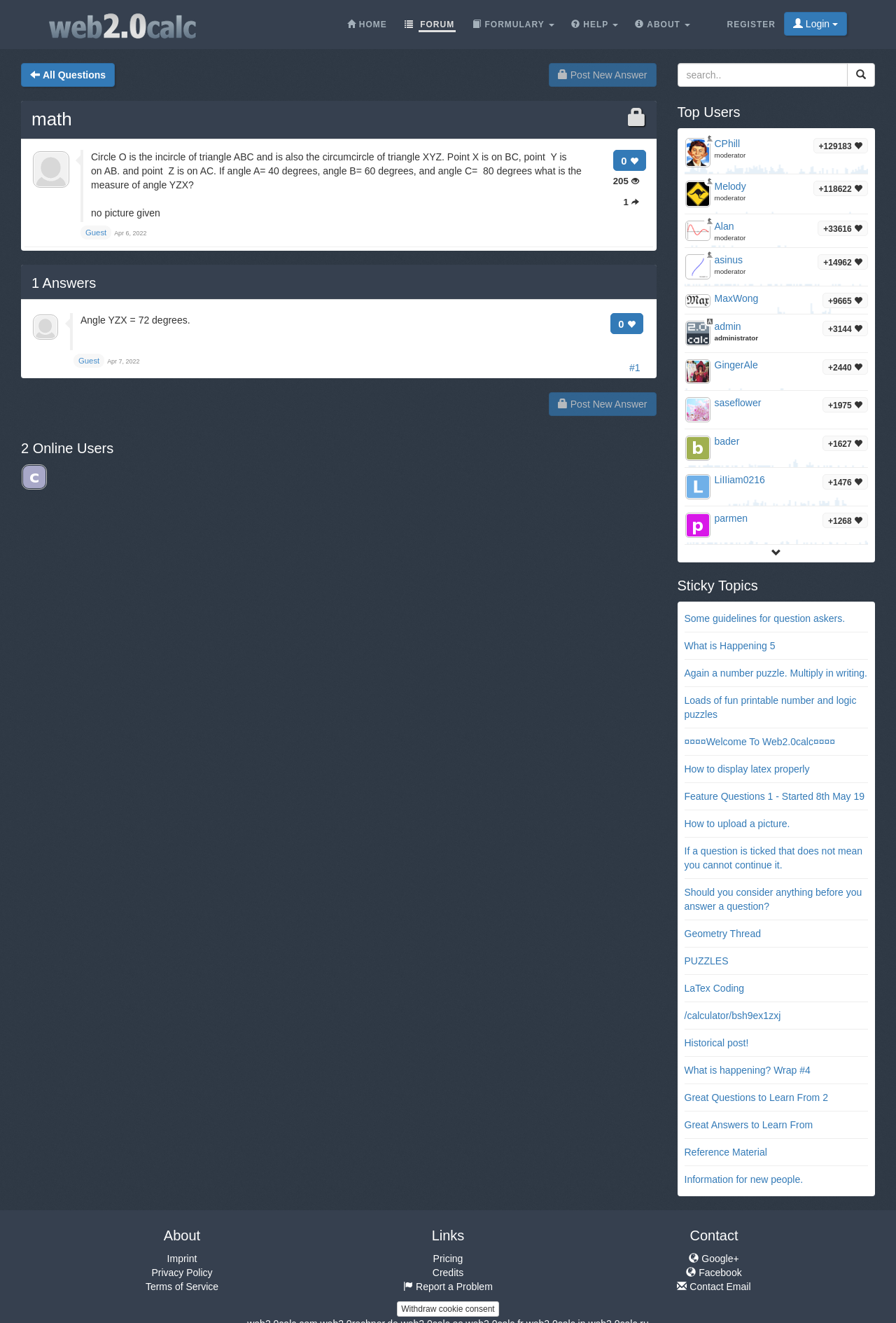Highlight the bounding box coordinates of the region I should click on to meet the following instruction: "Login to the website".

[0.875, 0.009, 0.945, 0.027]